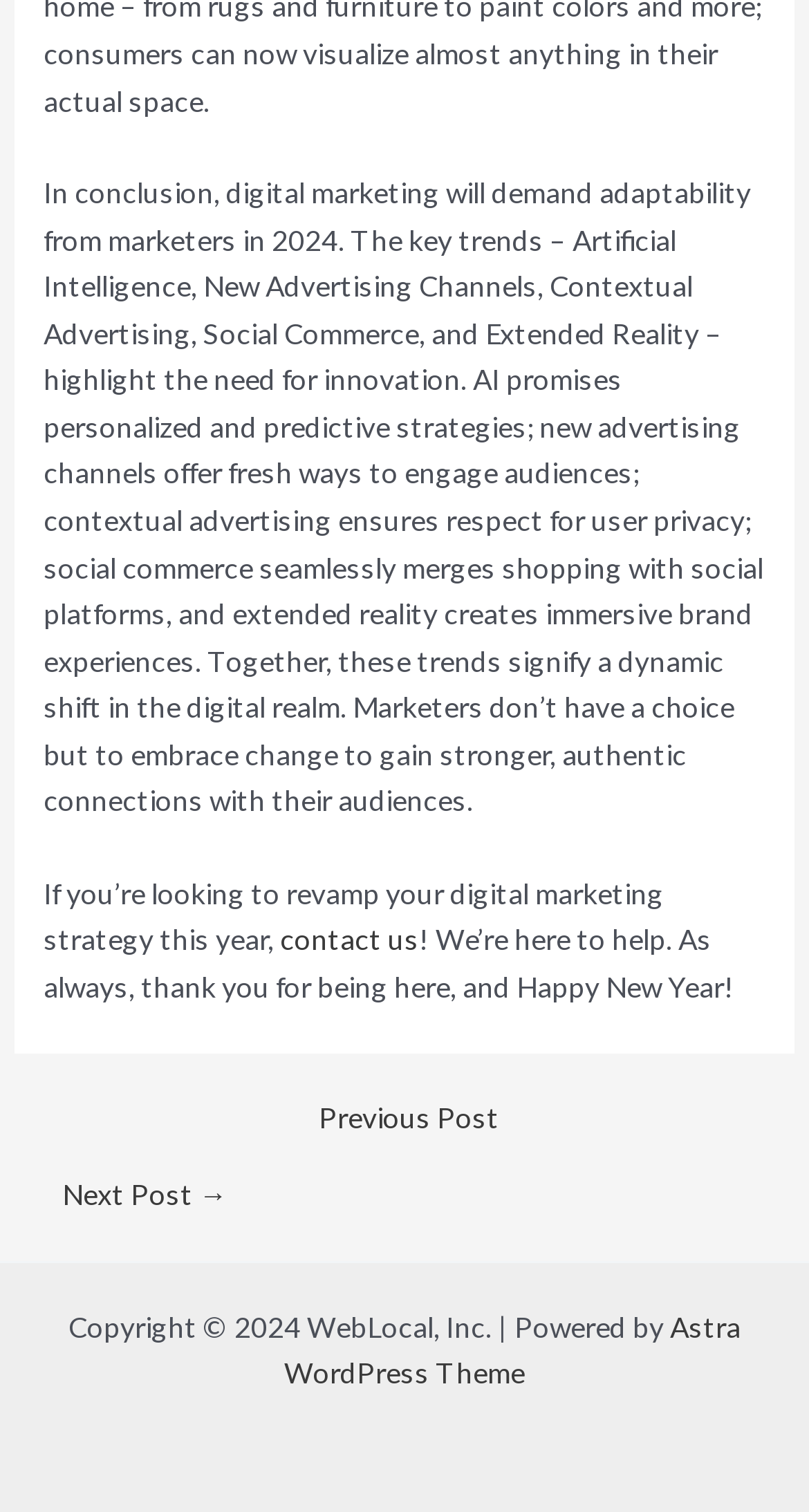What is the main topic of the article?
From the details in the image, provide a complete and detailed answer to the question.

The main topic of the article can be inferred from the first StaticText element, which discusses the key trends in digital marketing for 2024, including Artificial Intelligence, New Advertising Channels, Contextual Advertising, Social Commerce, and Extended Reality.